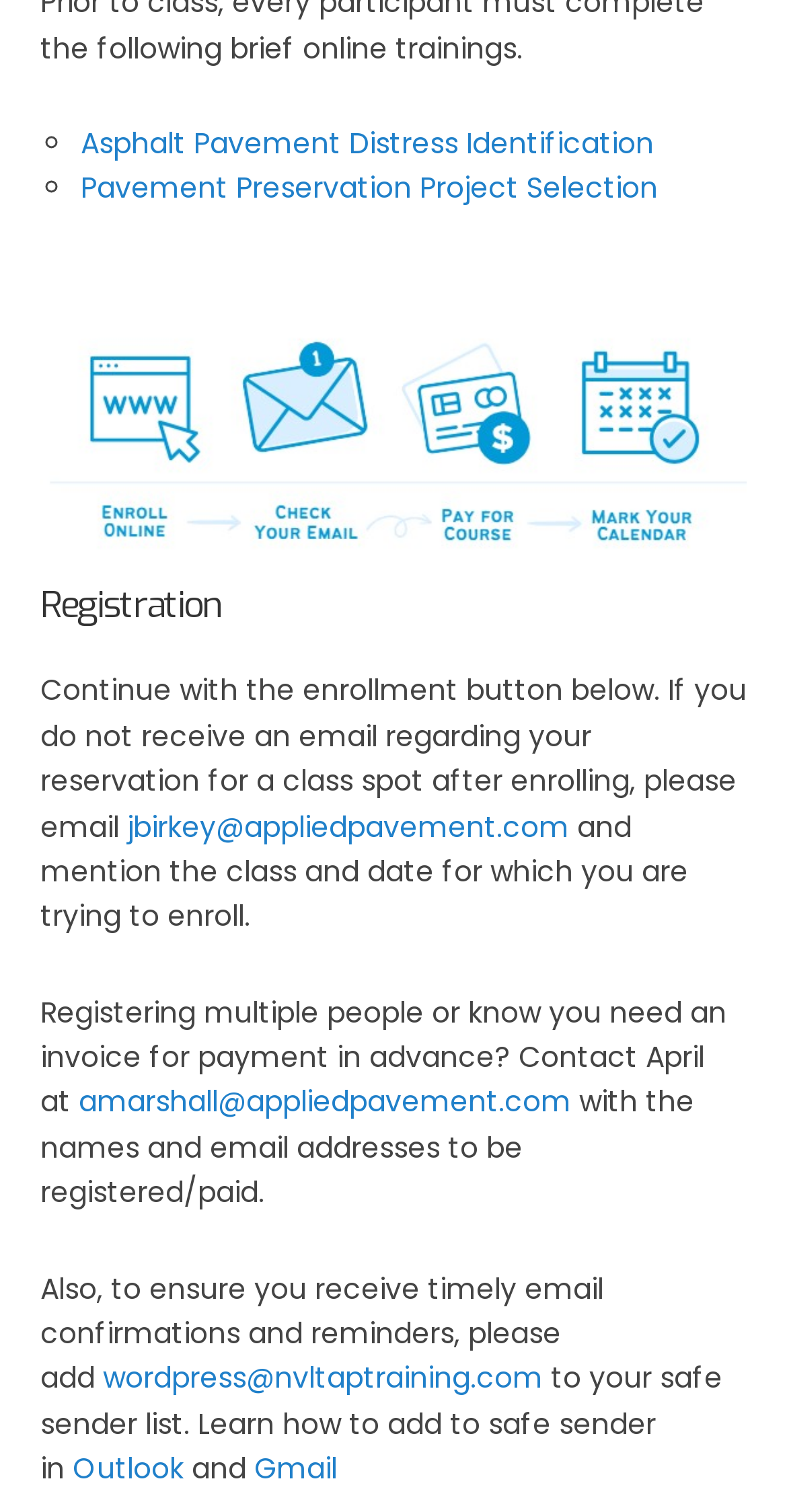Who should I contact for registering multiple people?
Please look at the screenshot and answer using one word or phrase.

April at amarshall@appliedpavement.com